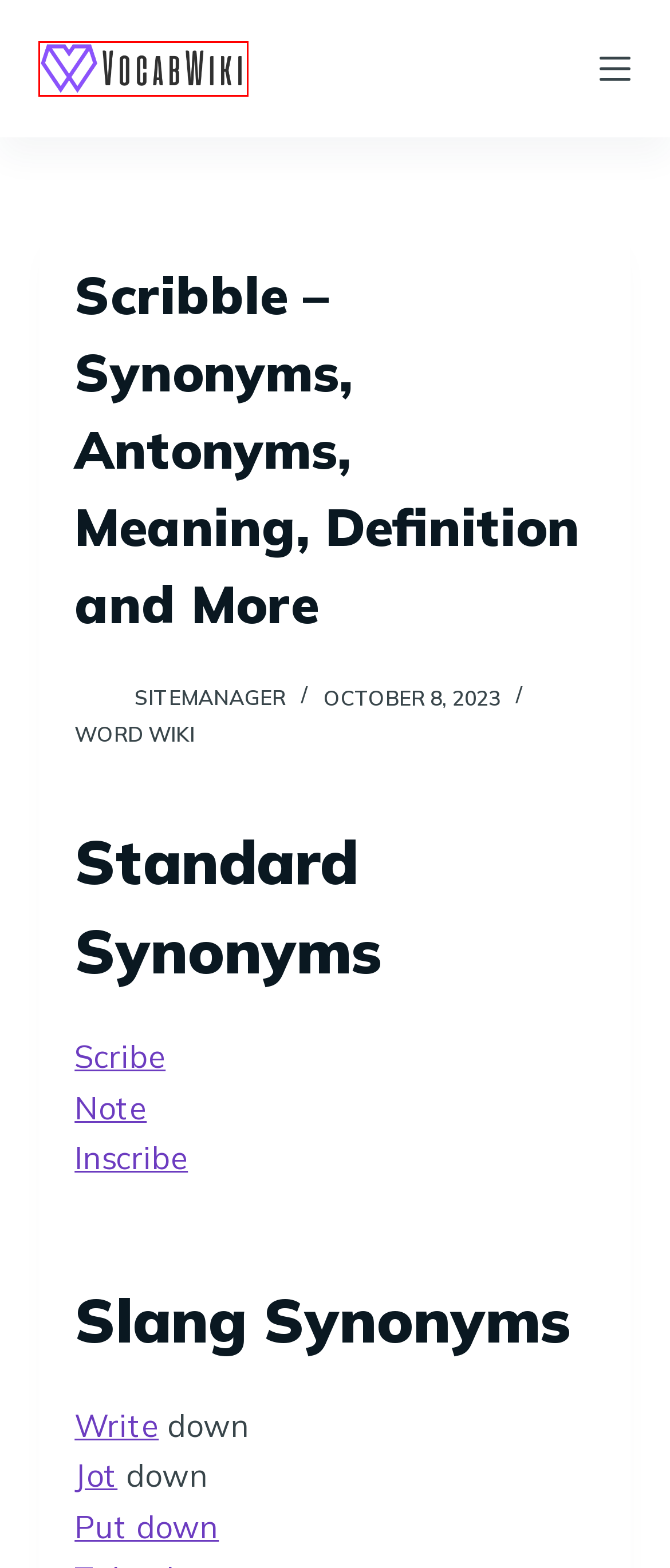Given a webpage screenshot featuring a red rectangle around a UI element, please determine the best description for the new webpage that appears after the element within the bounding box is clicked. The options are:
A. sitemanager – VocabWiki
B. Jot – Synonyms, Antonyms, Meaning, Definition and More
C. Donate  – Synonyms, Antonyms, Meaning, Definition and More
D. Home
E. Note – Synonyms, Antonyms, Meaning, Definition and More
F. Scrawl – Synonyms, Antonyms, Meaning, Definition and More
G. Doodle – Synonyms, Antonyms, Meaning, Definition and More
H. Write – Synonyms, Antonyms, Meaning, Definition and More

D